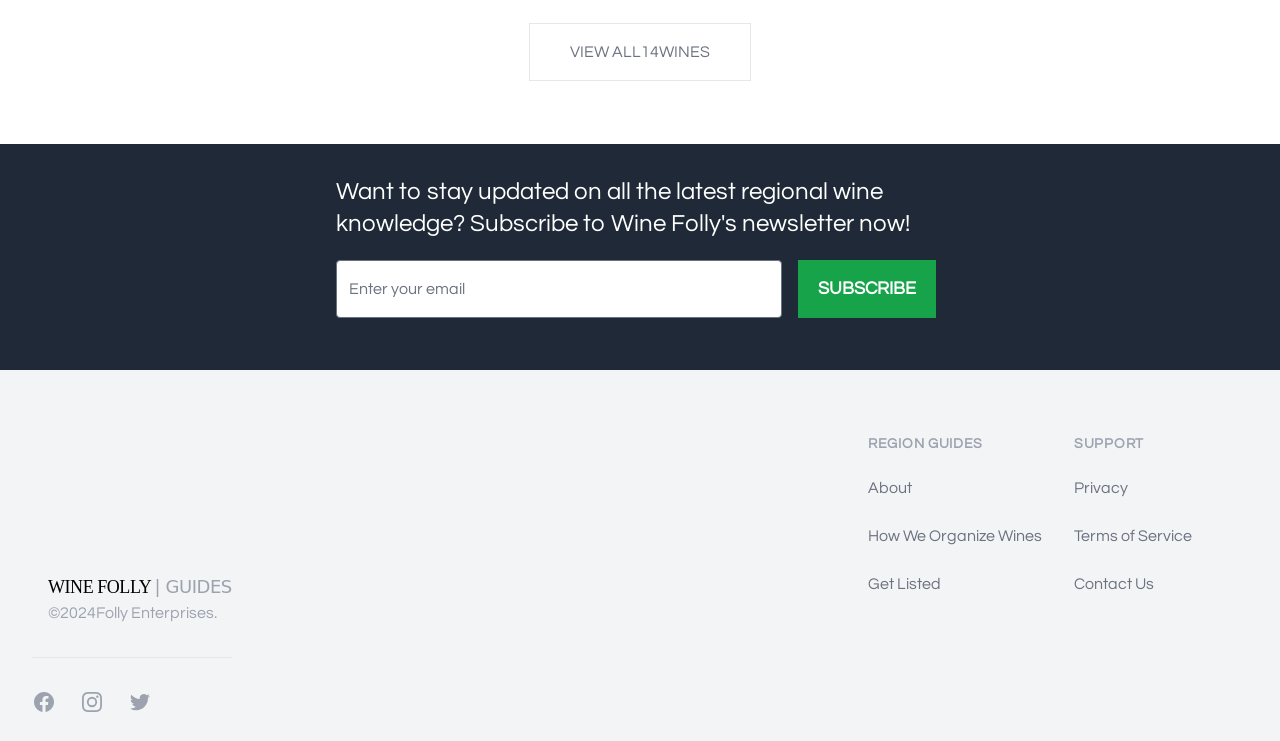Locate the bounding box coordinates of the clickable region to complete the following instruction: "Follow Wine Folly on Facebook."

[0.025, 0.931, 0.044, 0.964]